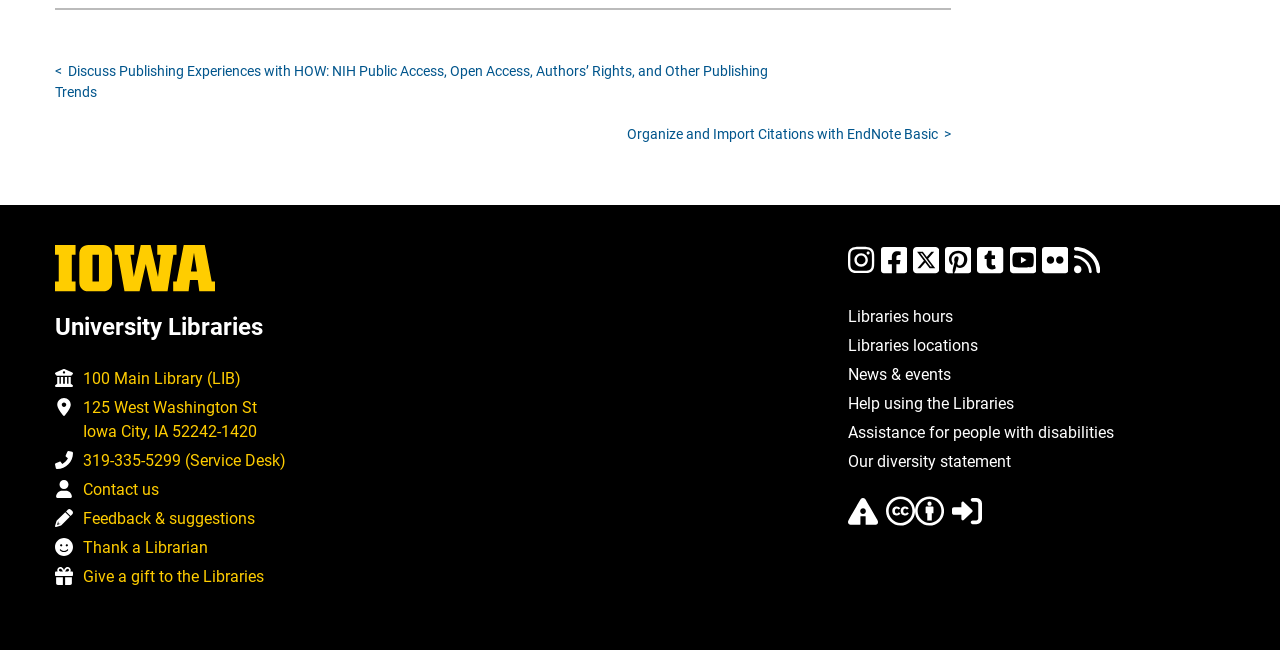What social media platforms does the library have?
Please provide a detailed and comprehensive answer to the question.

I found a series of links with images and text indicating the presence of the library on various social media platforms, including Instagram, Facebook, X, Pinterest, Tumblr, YouTube, and Flickr.